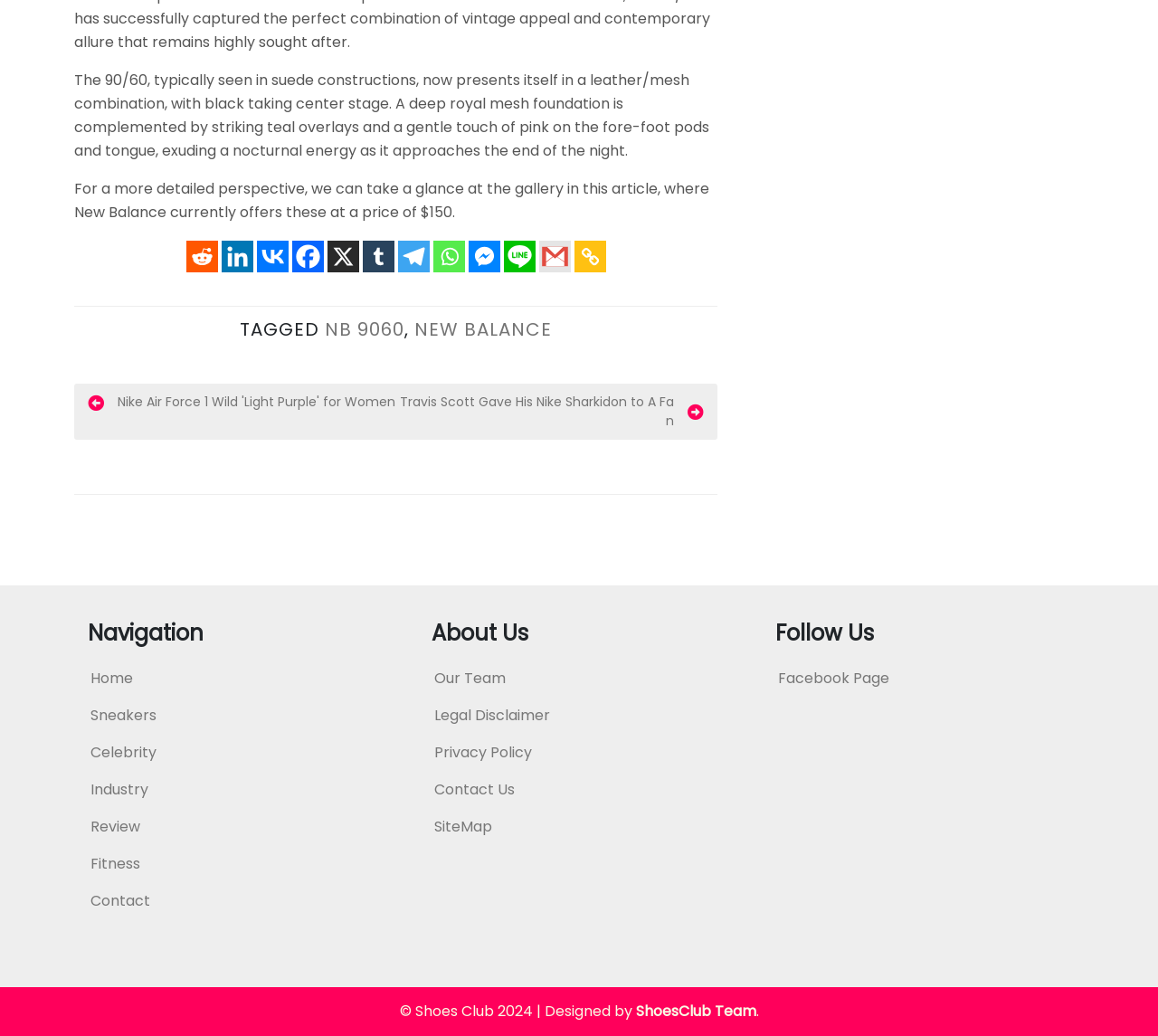Refer to the screenshot and give an in-depth answer to this question: How many social media links are available?

The answer can be found by counting the number of social media links provided, which are Reddit, Linkedin, Vkontakte, Facebook, X, Tumblr, Telegram, Whatsapp, Facebook Messenger, Line, and Gmail.